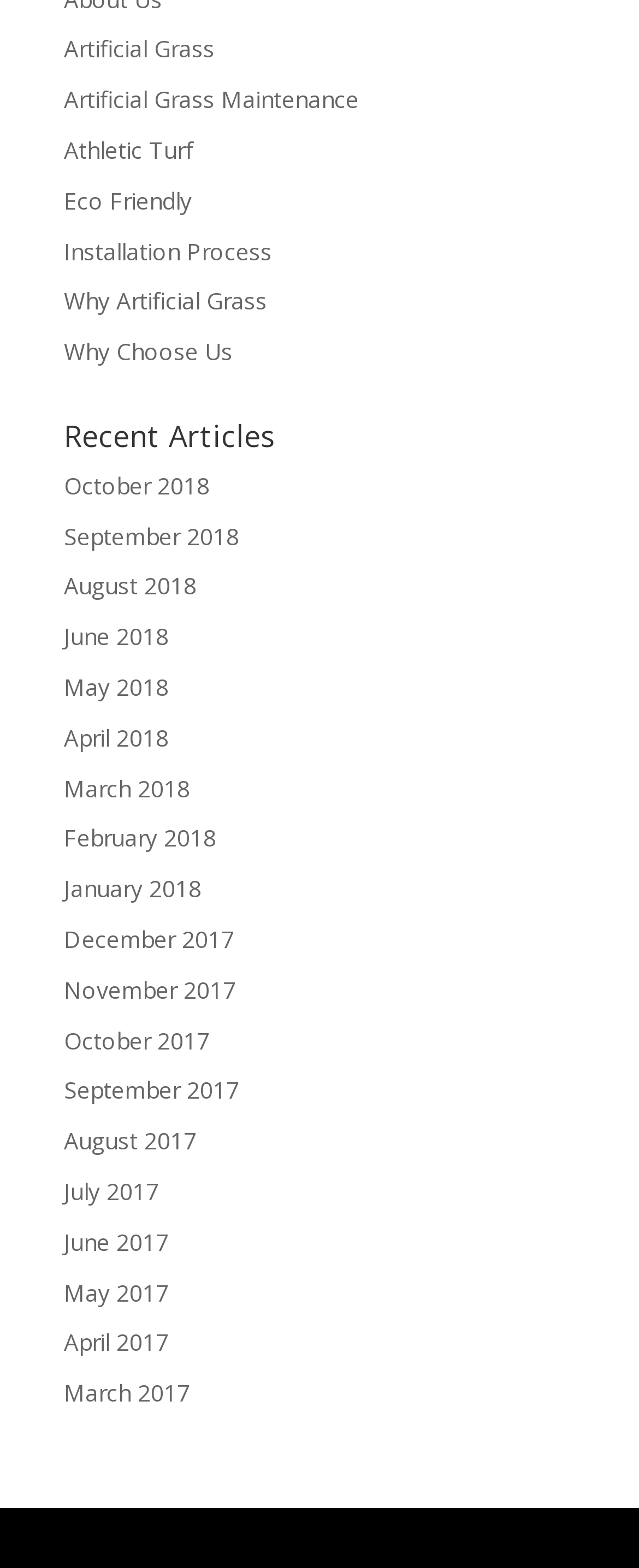How many main categories are there on this webpage?
Use the image to give a comprehensive and detailed response to the question.

I counted the number of main categories on this webpage, which are 'Artificial Grass', 'Artificial Grass Maintenance', 'Athletic Turf', 'Eco Friendly', 'Installation Process', and 'Why Artificial Grass', and found 6 categories in total.